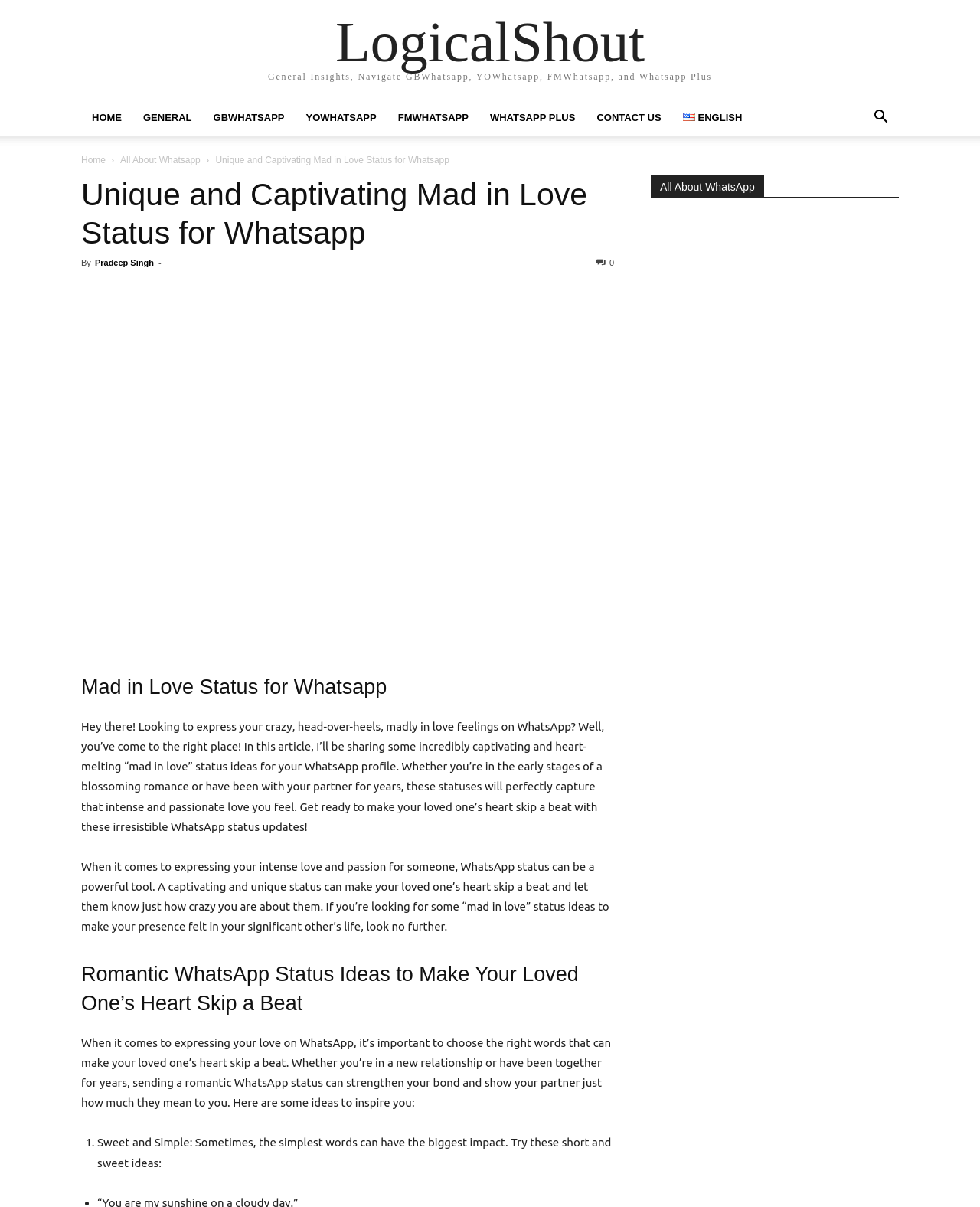Using the provided element description "title="More"", determine the bounding box coordinates of the UI element.

[0.298, 0.234, 0.331, 0.26]